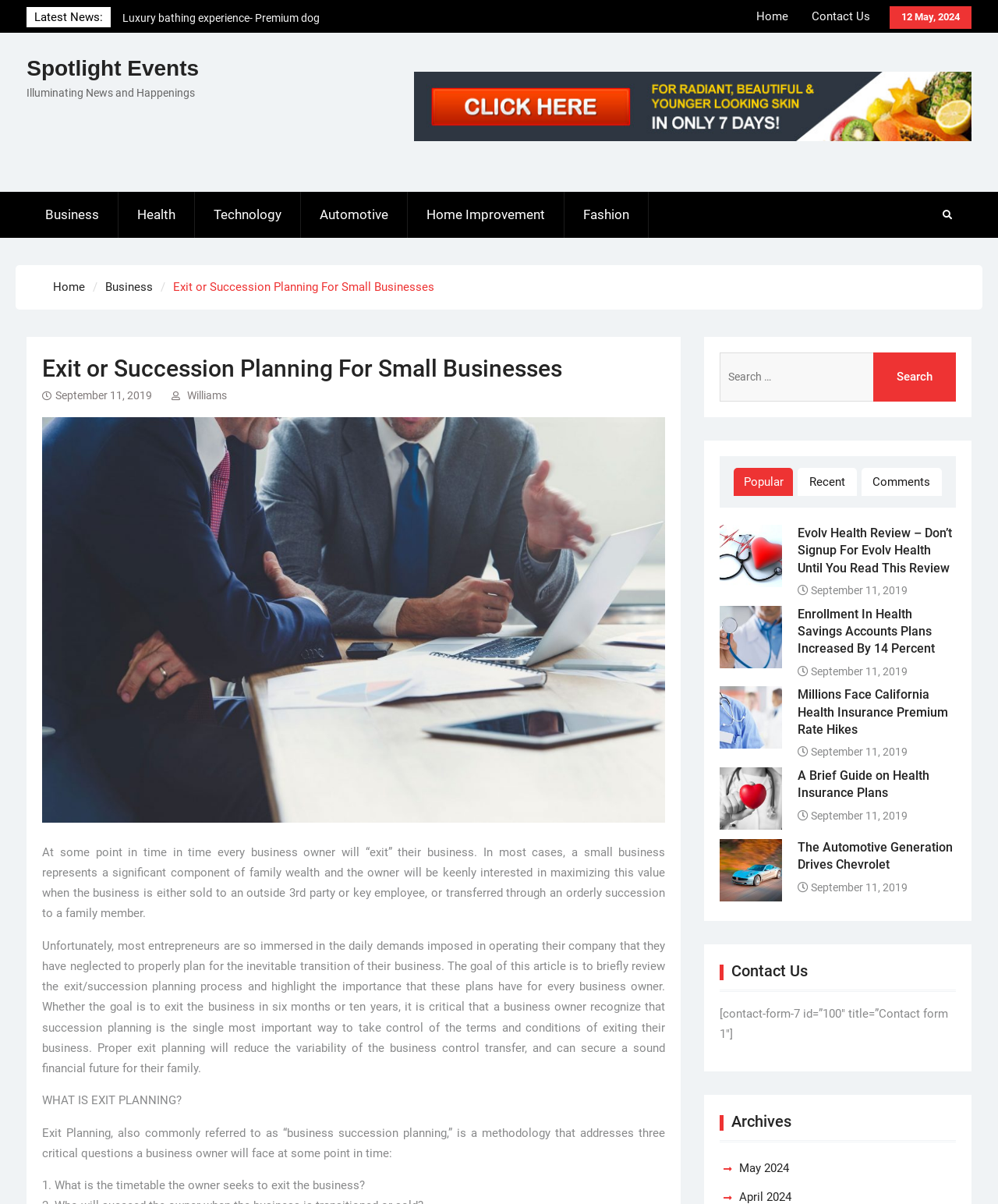What is the title of the first popular post?
Carefully analyze the image and provide a detailed answer to the question.

I looked at the 'Popular Posts' section and found the title of the first post, which is 'Evolv Health Review – Don’t Signup For Evolv Health Until You Read This Review'.